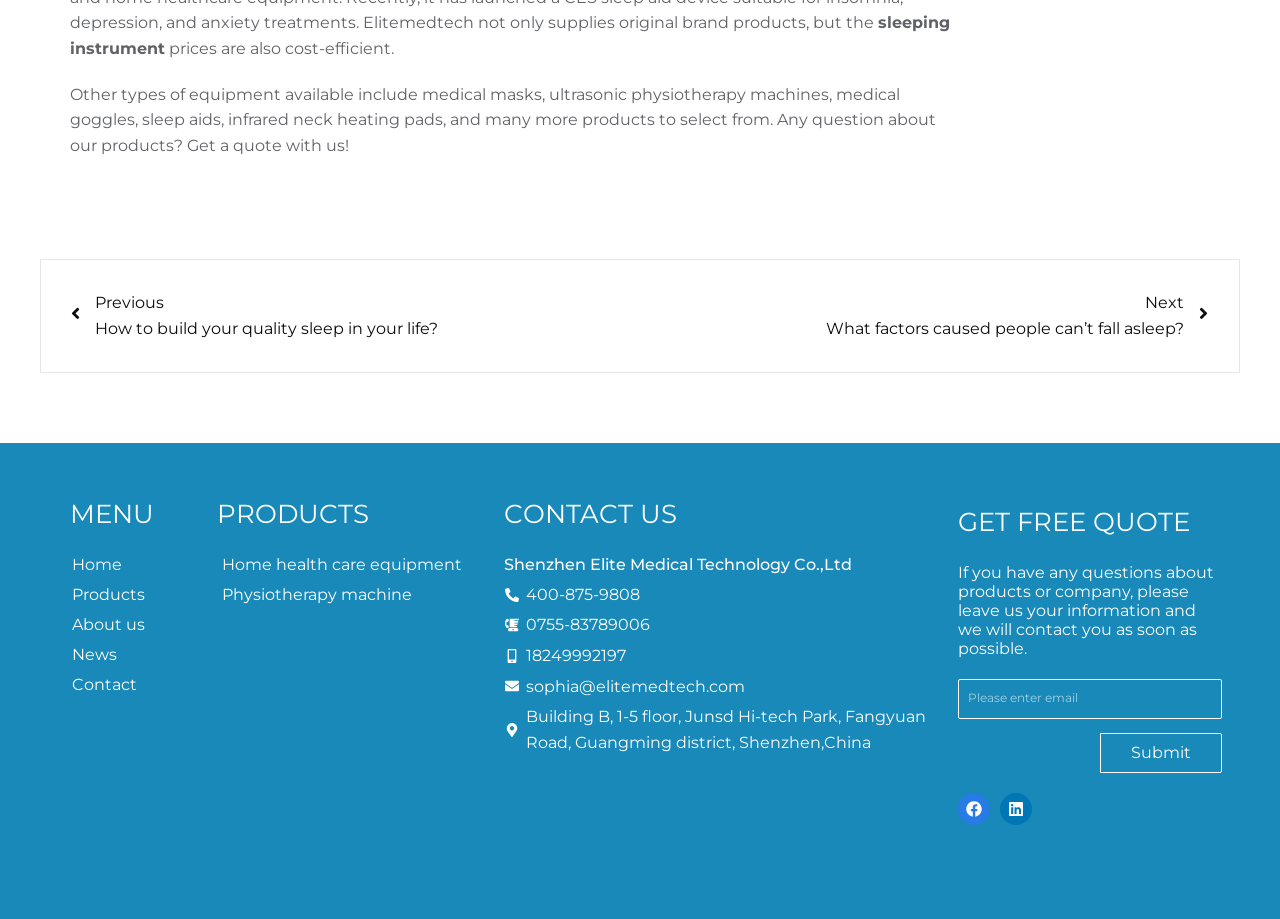Determine the bounding box coordinates of the clickable area required to perform the following instruction: "Visit '1Win Brasil'". The coordinates should be represented as four float numbers between 0 and 1: [left, top, right, bottom].

None